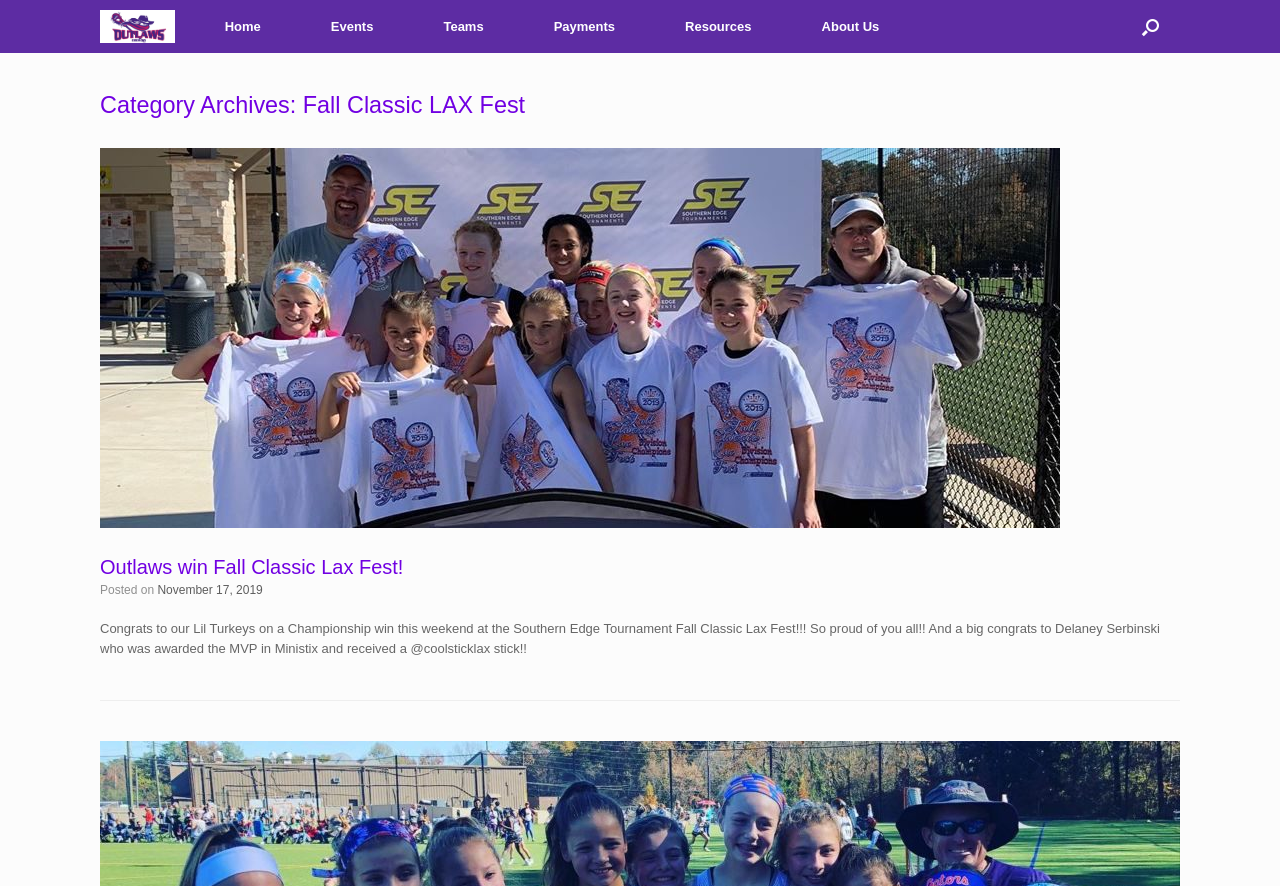Determine the main heading of the webpage and generate its text.

Category Archives: Fall Classic LAX Fest